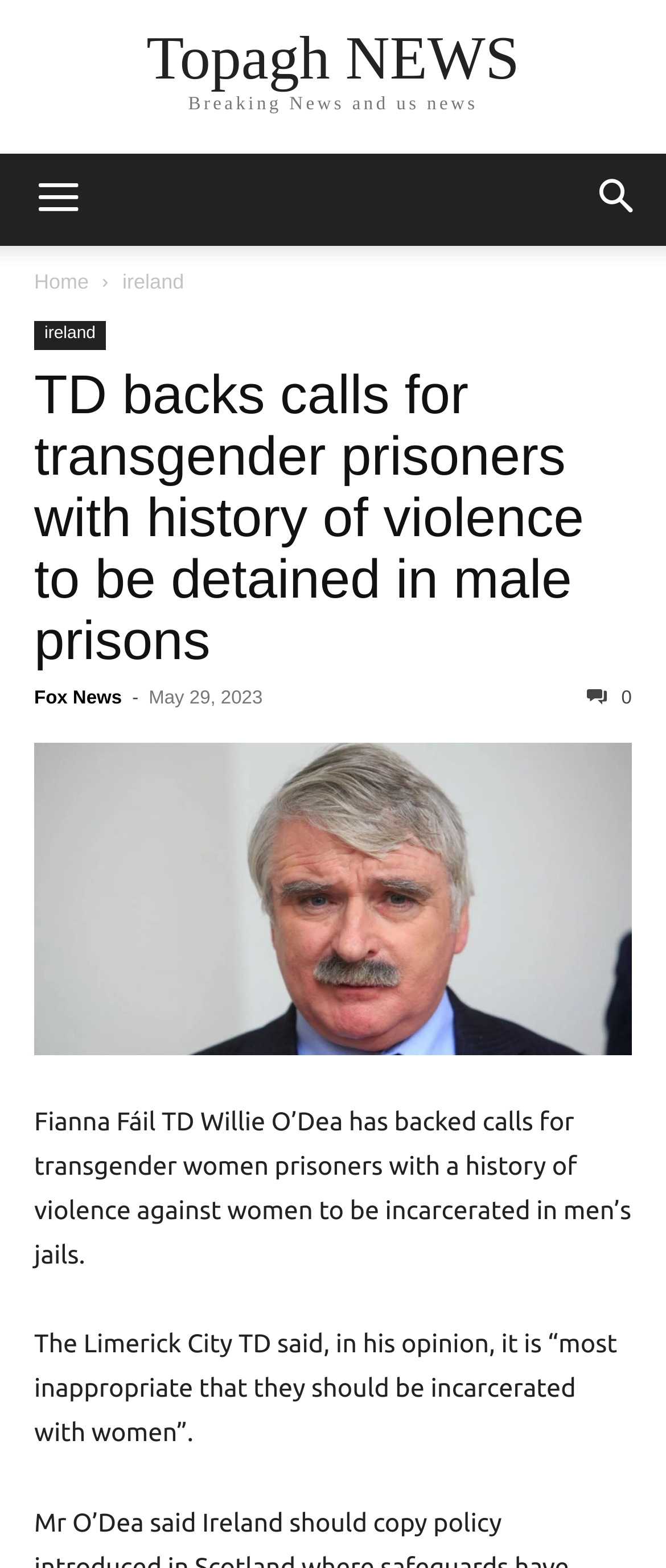Using the format (top-left x, top-left y, bottom-right x, bottom-right y), and given the element description, identify the bounding box coordinates within the screenshot: aria-label="mobile-toggle"

[0.005, 0.098, 0.169, 0.157]